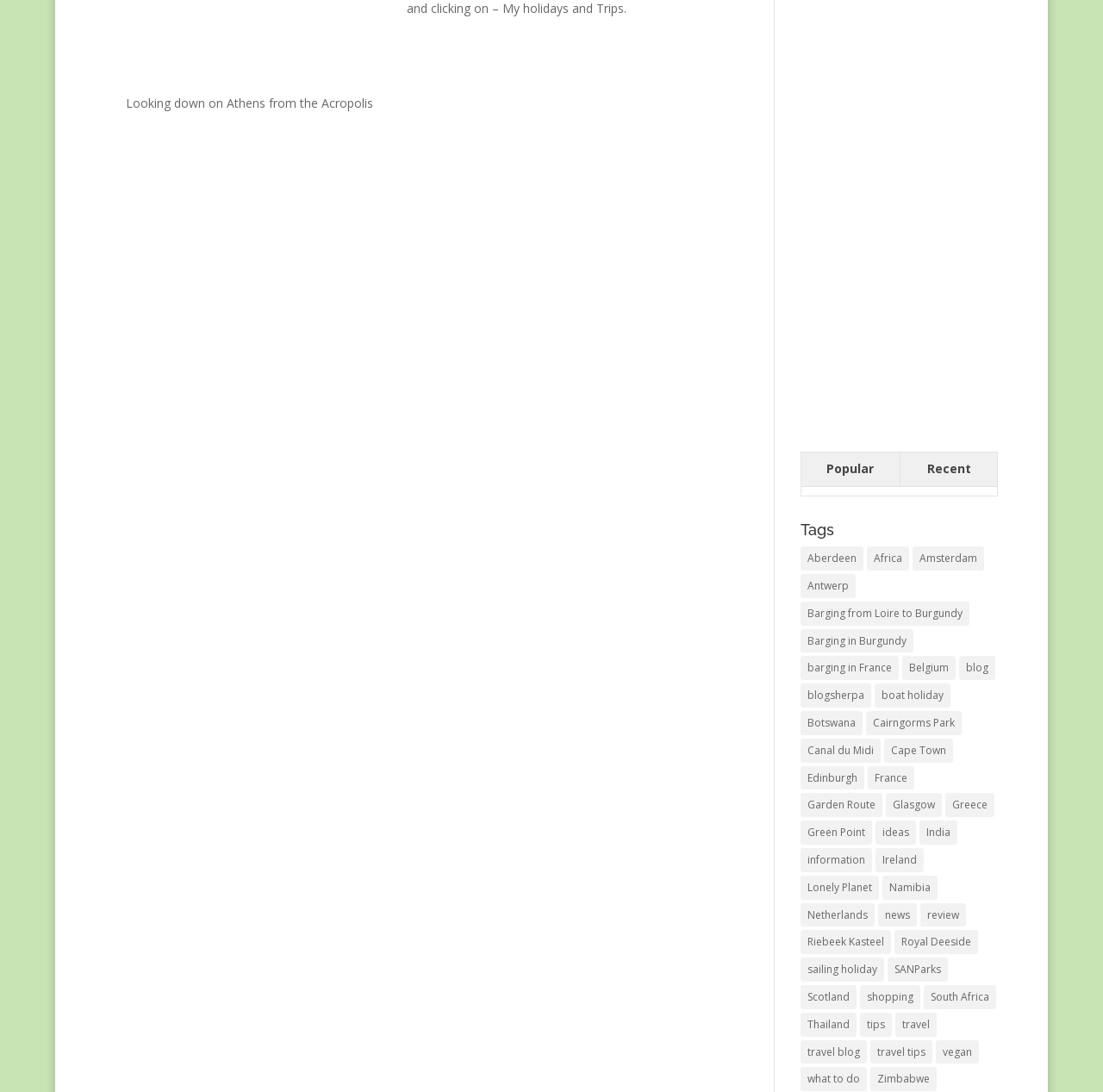How many items are in the 'blog' category?
Kindly offer a comprehensive and detailed response to the question.

The link element with the text 'blog (233 items)' indicates that the 'blog' category has 233 items.